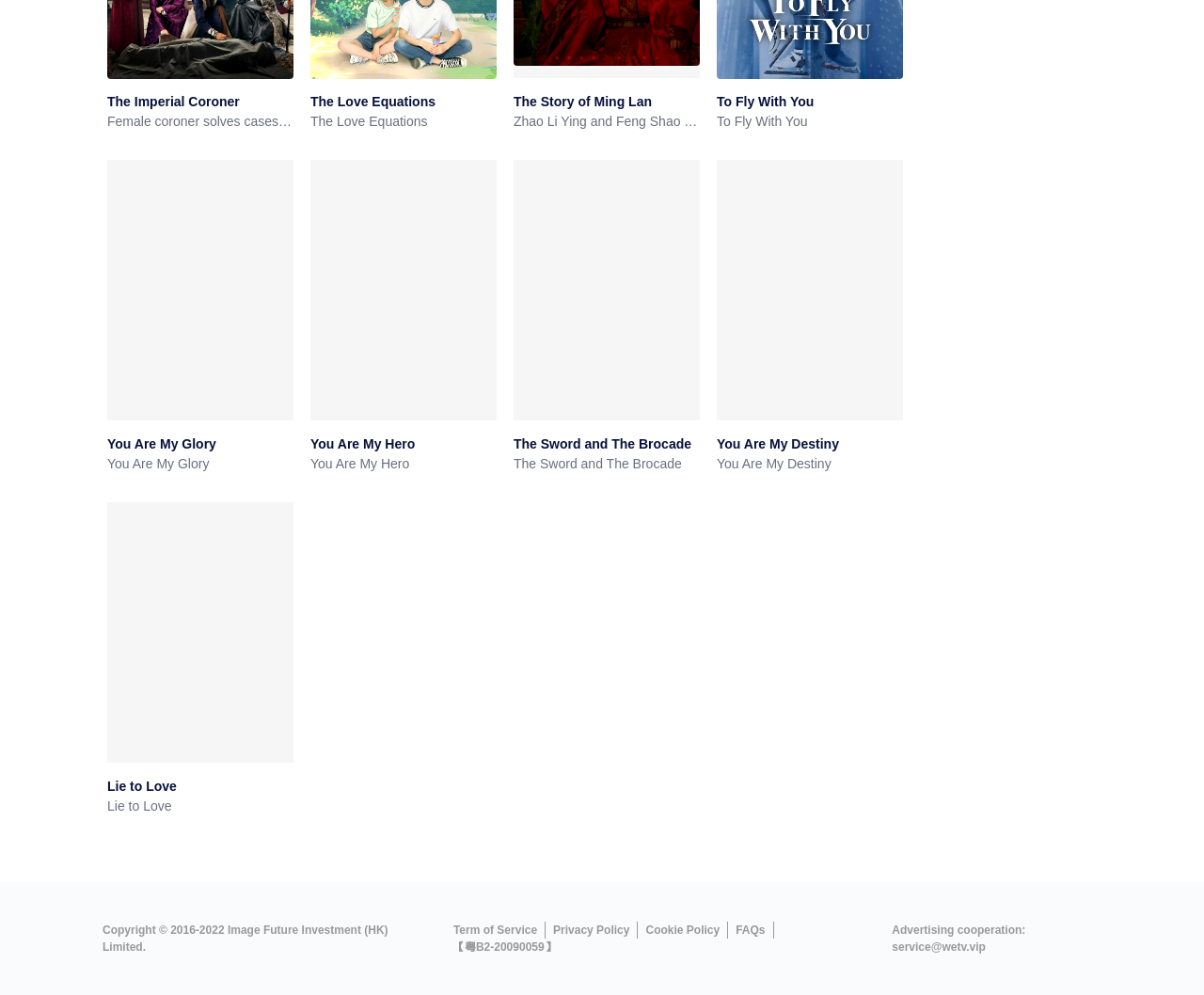Indicate the bounding box coordinates of the element that must be clicked to execute the instruction: "Click on The Imperial Coroner". The coordinates should be given as four float numbers between 0 and 1, i.e., [left, top, right, bottom].

[0.089, 0.095, 0.199, 0.11]